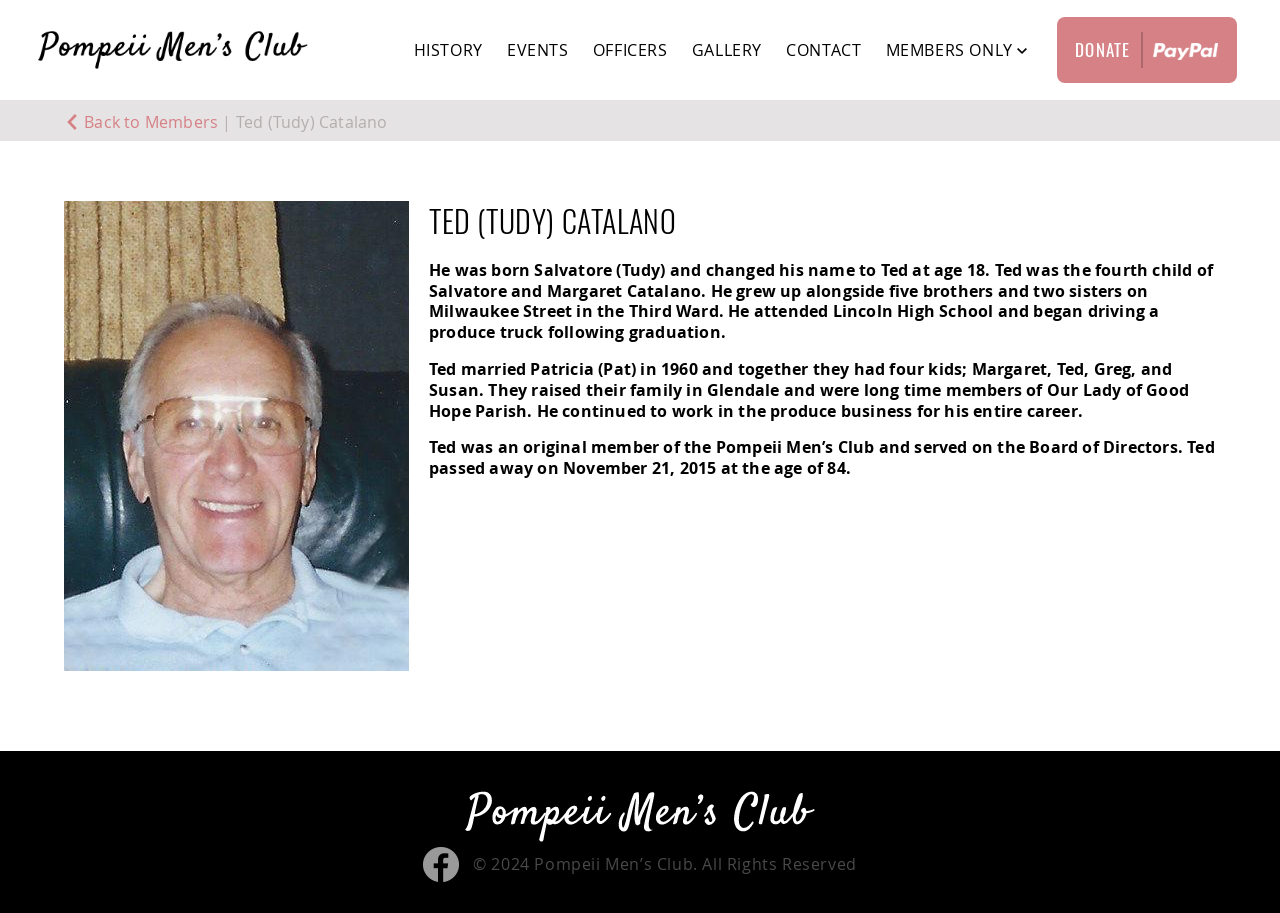Locate the UI element that matches the description parent_node: HISTORY in the webpage screenshot. Return the bounding box coordinates in the format (top-left x, top-left y, bottom-right x, bottom-right y), with values ranging from 0 to 1.

[0.03, 0.0, 0.241, 0.11]